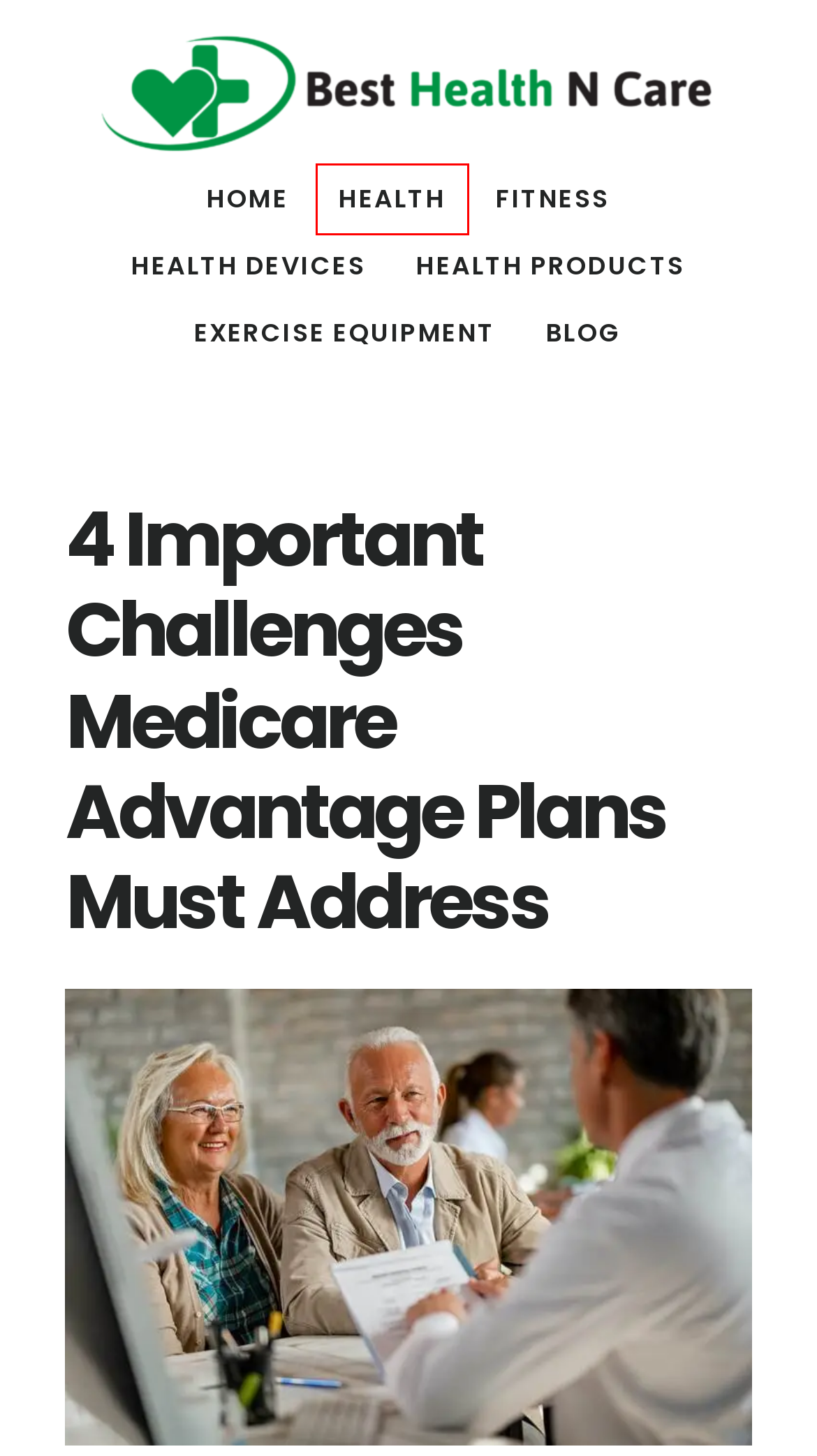You are provided with a screenshot of a webpage that has a red bounding box highlighting a UI element. Choose the most accurate webpage description that matches the new webpage after clicking the highlighted element. Here are your choices:
A. Best Health N Care - Improve your health by maintain healthy habits
B. Exercise Equipment Archives - Best Health N Care
C. Health Archives - Best Health N Care
D. Fitness Archives - Best Health N Care
E. Health Devices Archives - Best Health N Care
F. Health Products Archives - Best Health N Care
G. Privacy Policy - Best Health N Care
H. Blog Archives - Best Health N Care

C